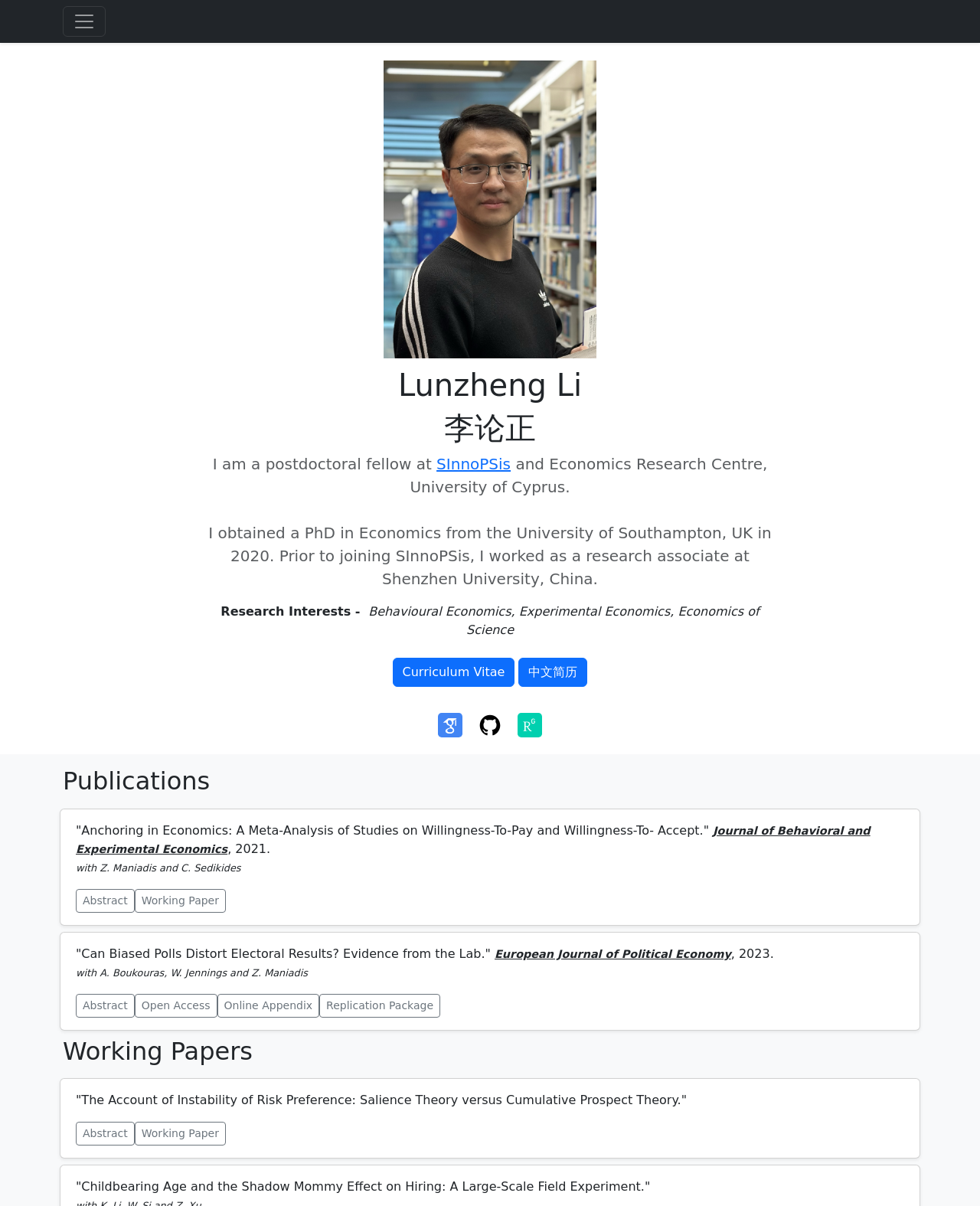How many working papers are listed on this webpage?
Answer the question with just one word or phrase using the image.

2